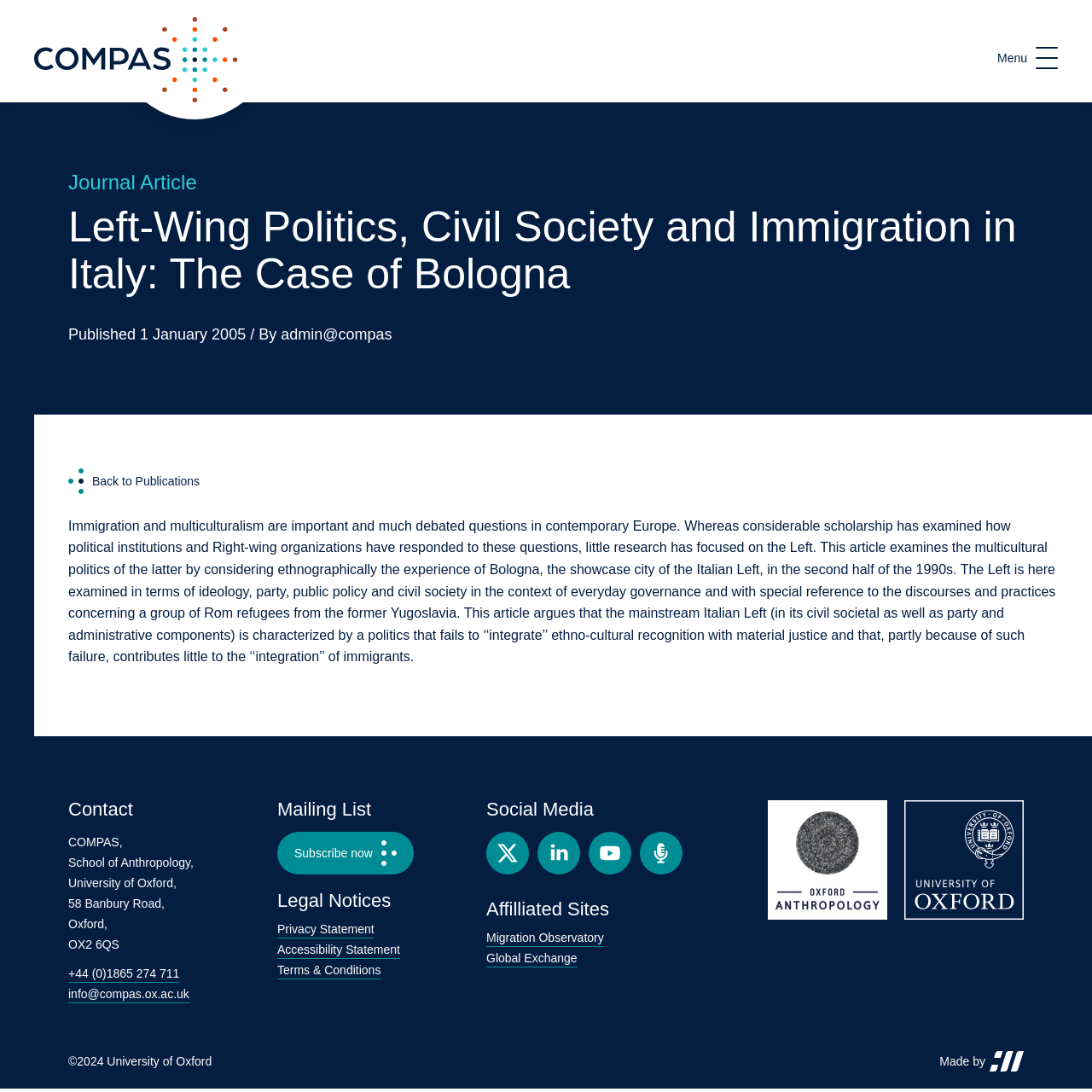What is the topic of the journal article?
Refer to the image and provide a thorough answer to the question.

I found the answer by reading the text under the 'Journal Article' heading. The article discusses immigration and multiculturalism in Italy, specifically in the city of Bologna.